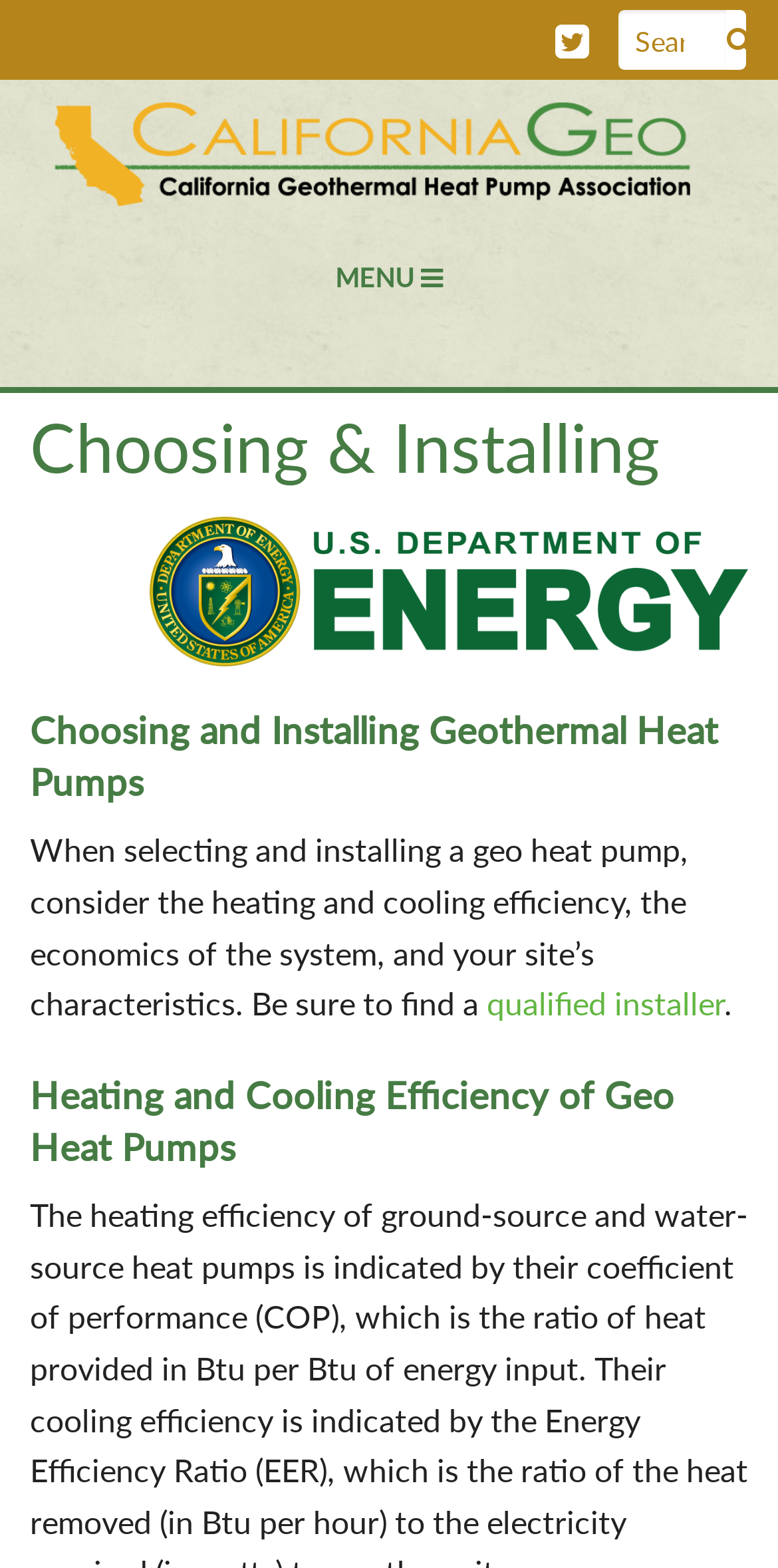For the element described, predict the bounding box coordinates as (top-left x, top-left y, bottom-right x, bottom-right y). All values should be between 0 and 1. Element description: Why CalGeo?

[0.038, 0.211, 0.962, 0.275]